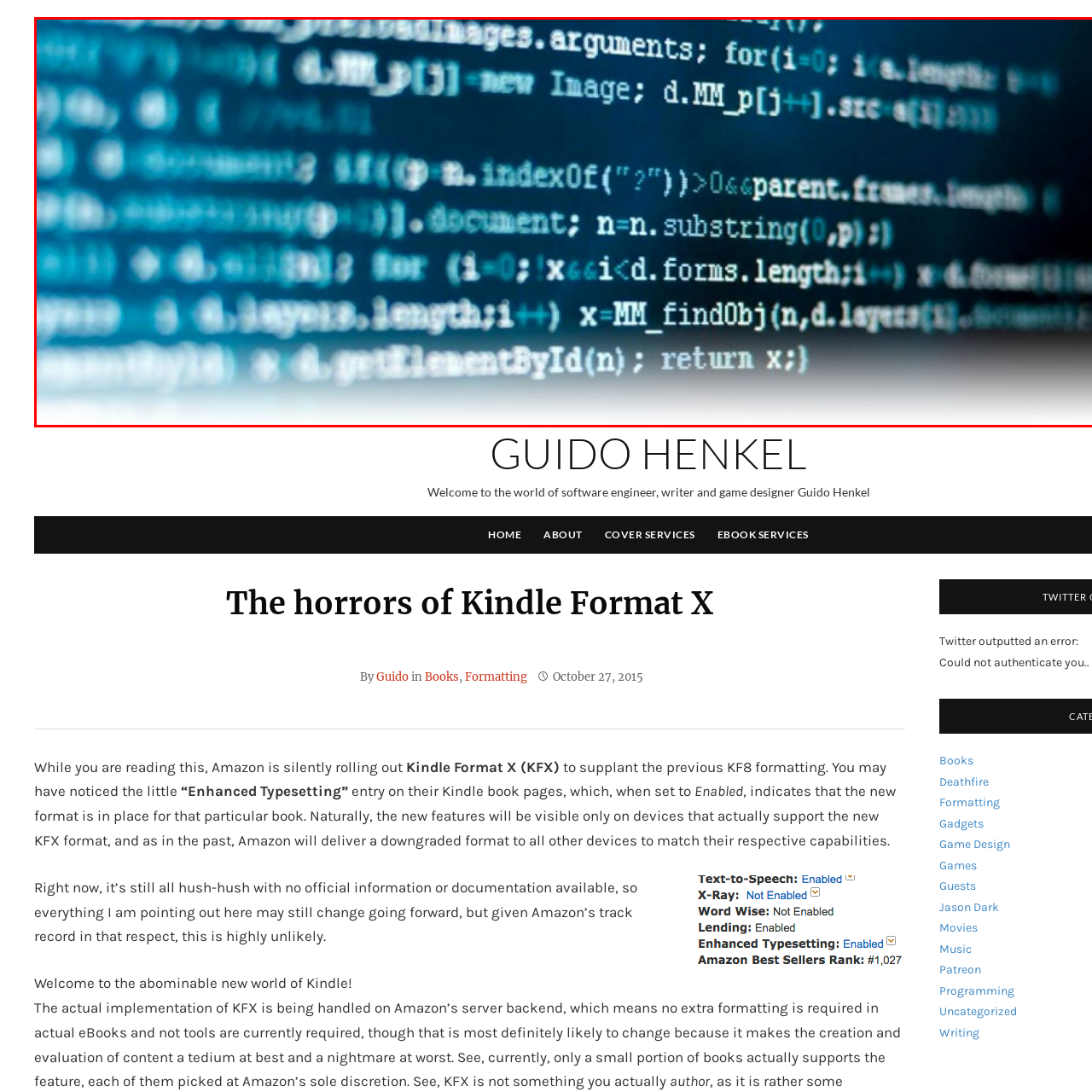What is the theme of Guido Henkel's article?
Look at the image within the red bounding box and provide a single word or phrase as an answer.

Kindle formatting standards